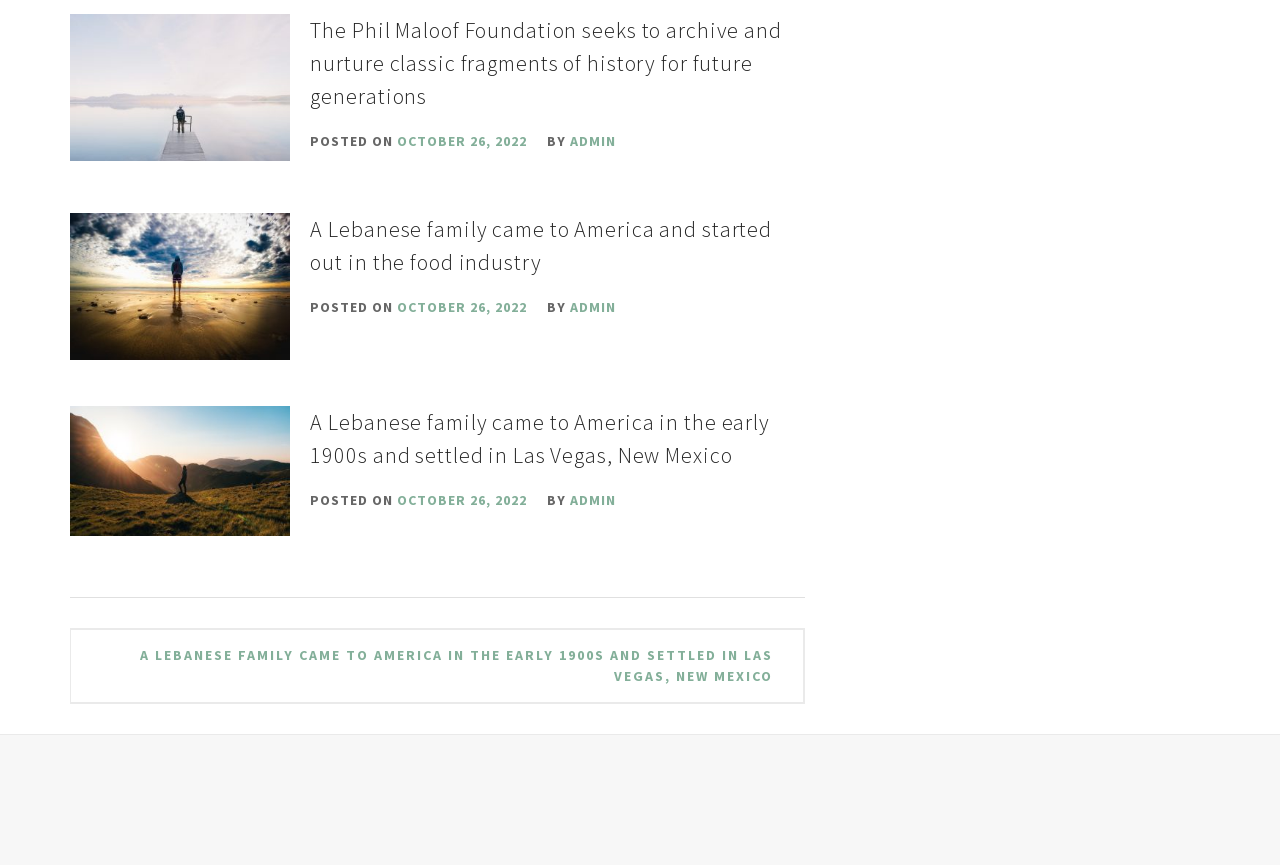Please provide a detailed answer to the question below based on the screenshot: 
What is the title of the first article?

I determined the title of the first article by looking at the heading element with the text 'The Phil Maloof Foundation seeks to archive and nurture classic fragments of history for future generations' and extracting the main title from it.